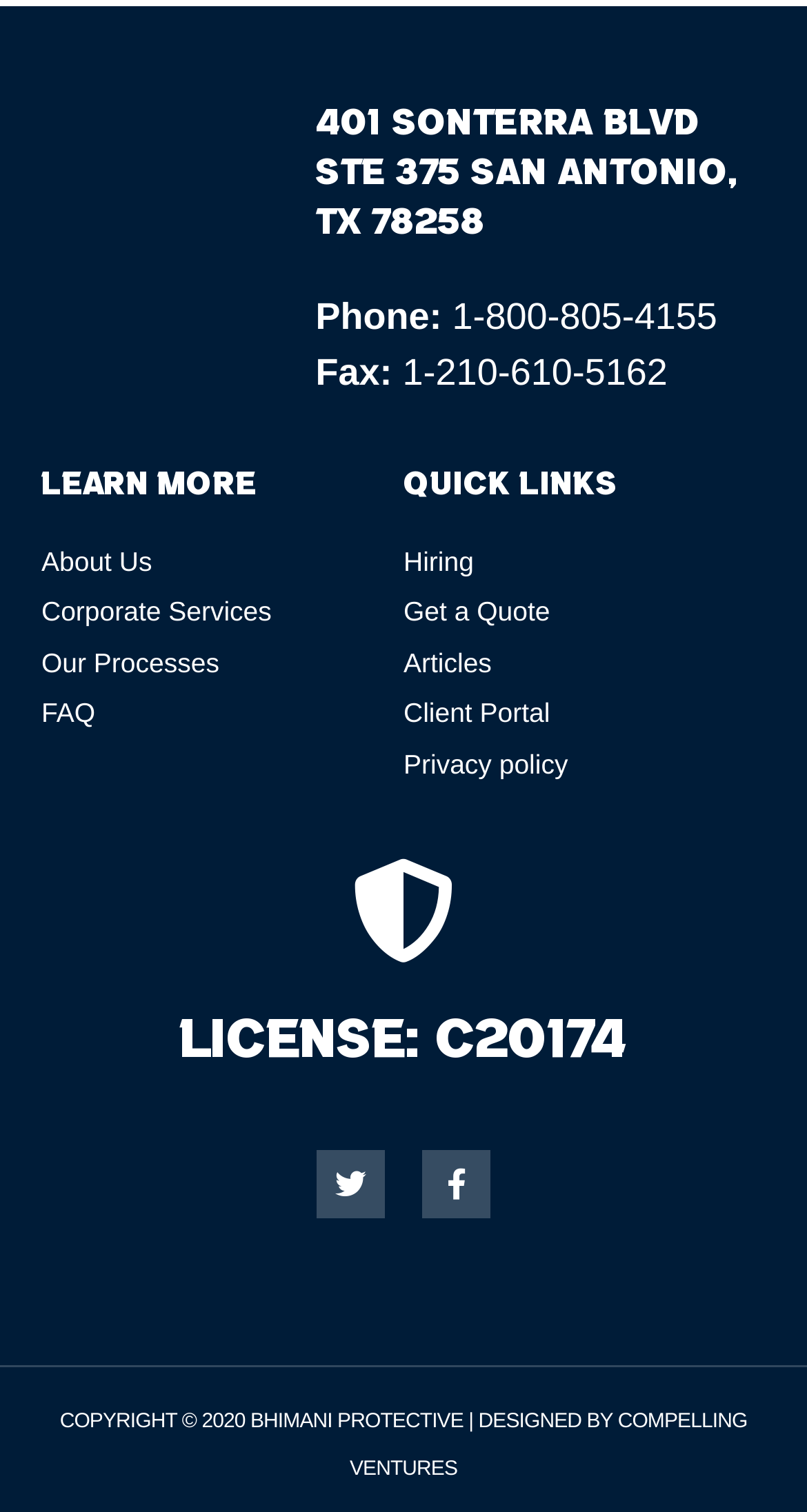From the element description Get a Quote, predict the bounding box coordinates of the UI element. The coordinates must be specified in the format (top-left x, top-left y, bottom-right x, bottom-right y) and should be within the 0 to 1 range.

[0.5, 0.391, 0.949, 0.418]